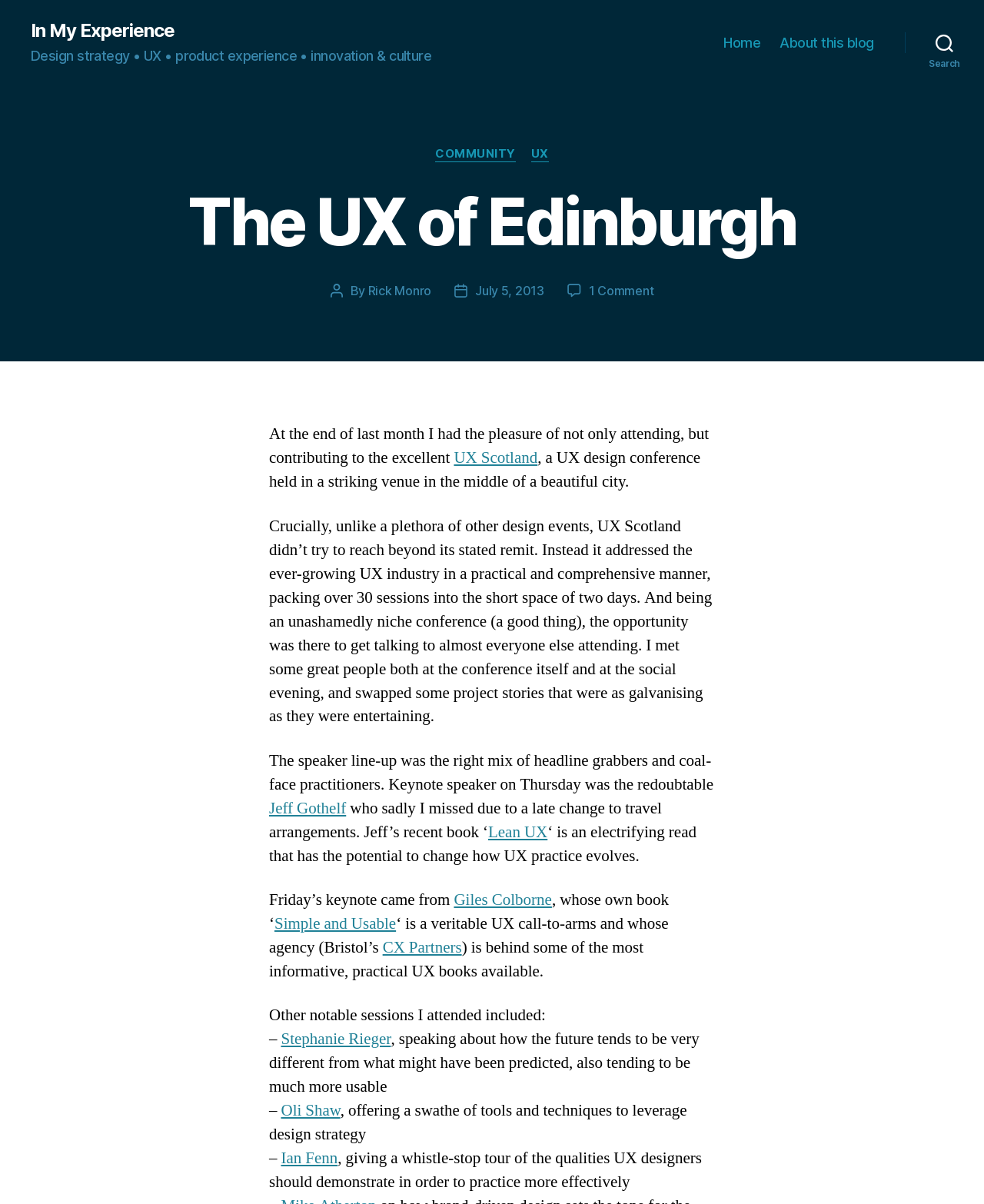Locate the coordinates of the bounding box for the clickable region that fulfills this instruction: "Learn more about the author Rick Monro".

[0.374, 0.235, 0.438, 0.248]